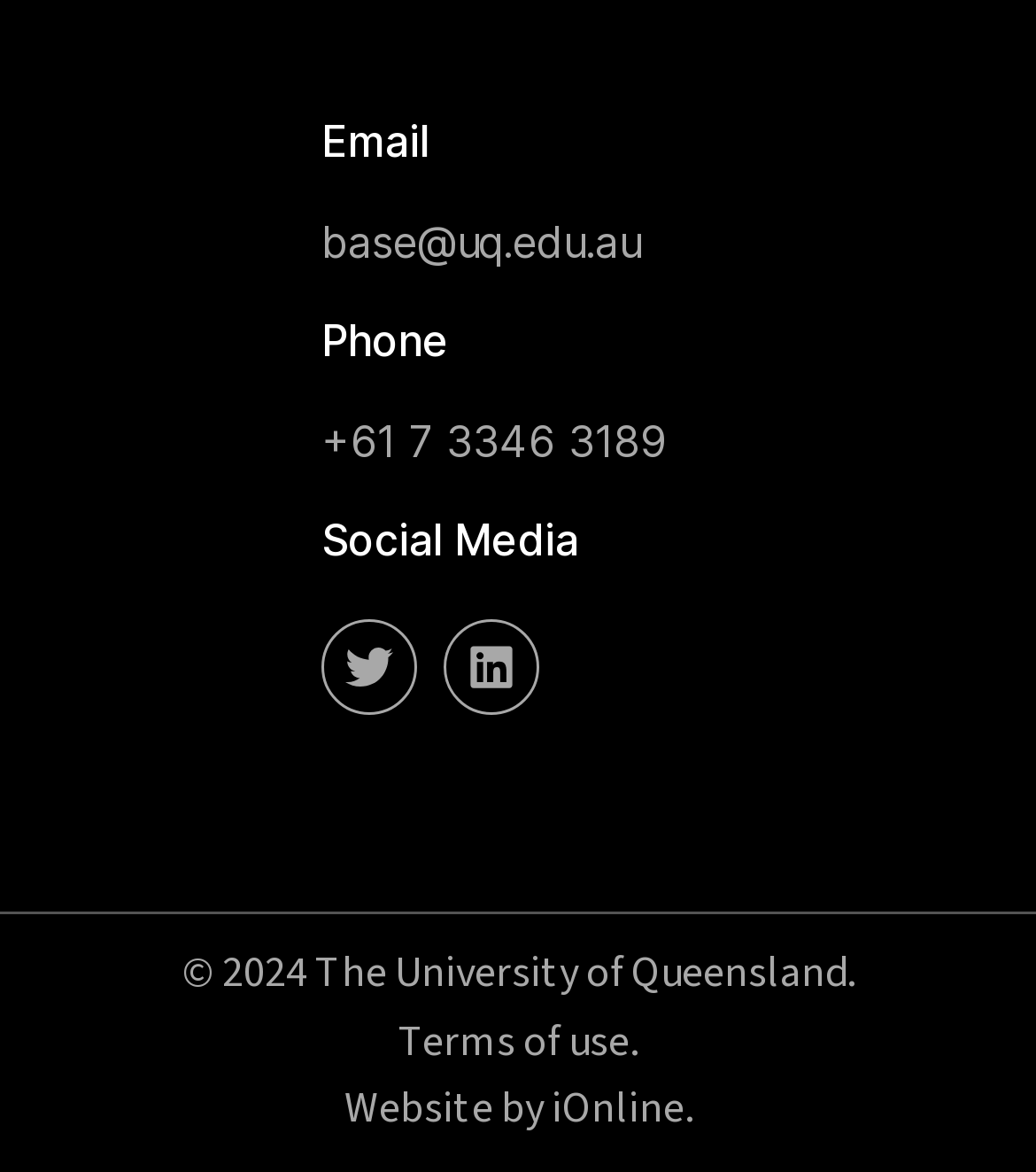Provide a brief response in the form of a single word or phrase:
Who developed the website?

iOnline